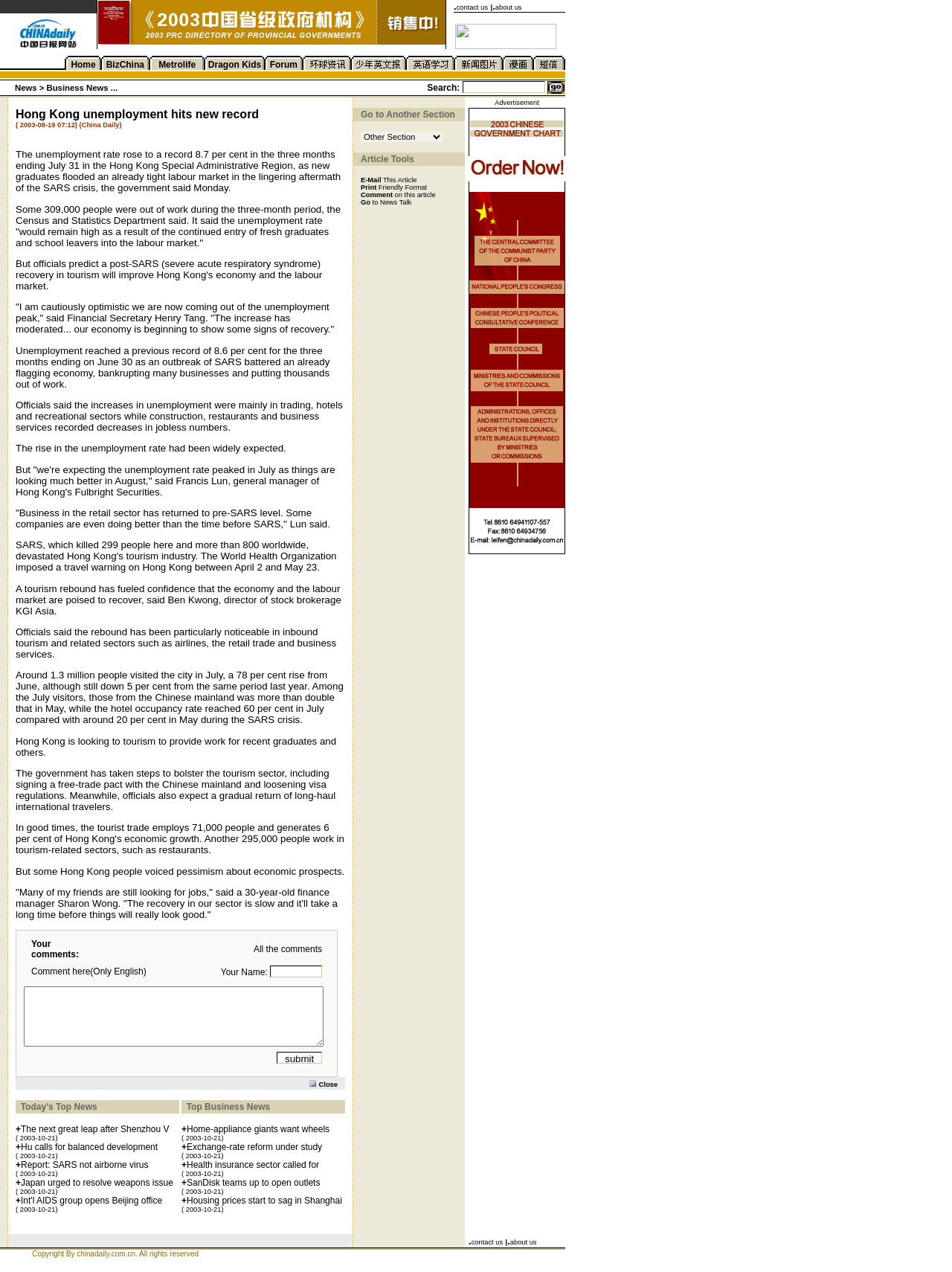Please provide the bounding box coordinates for the element that needs to be clicked to perform the following instruction: "Click the link at the top right corner". The coordinates should be given as four float numbers between 0 and 1, i.e., [left, top, right, bottom].

[0.478, 0.032, 0.584, 0.04]